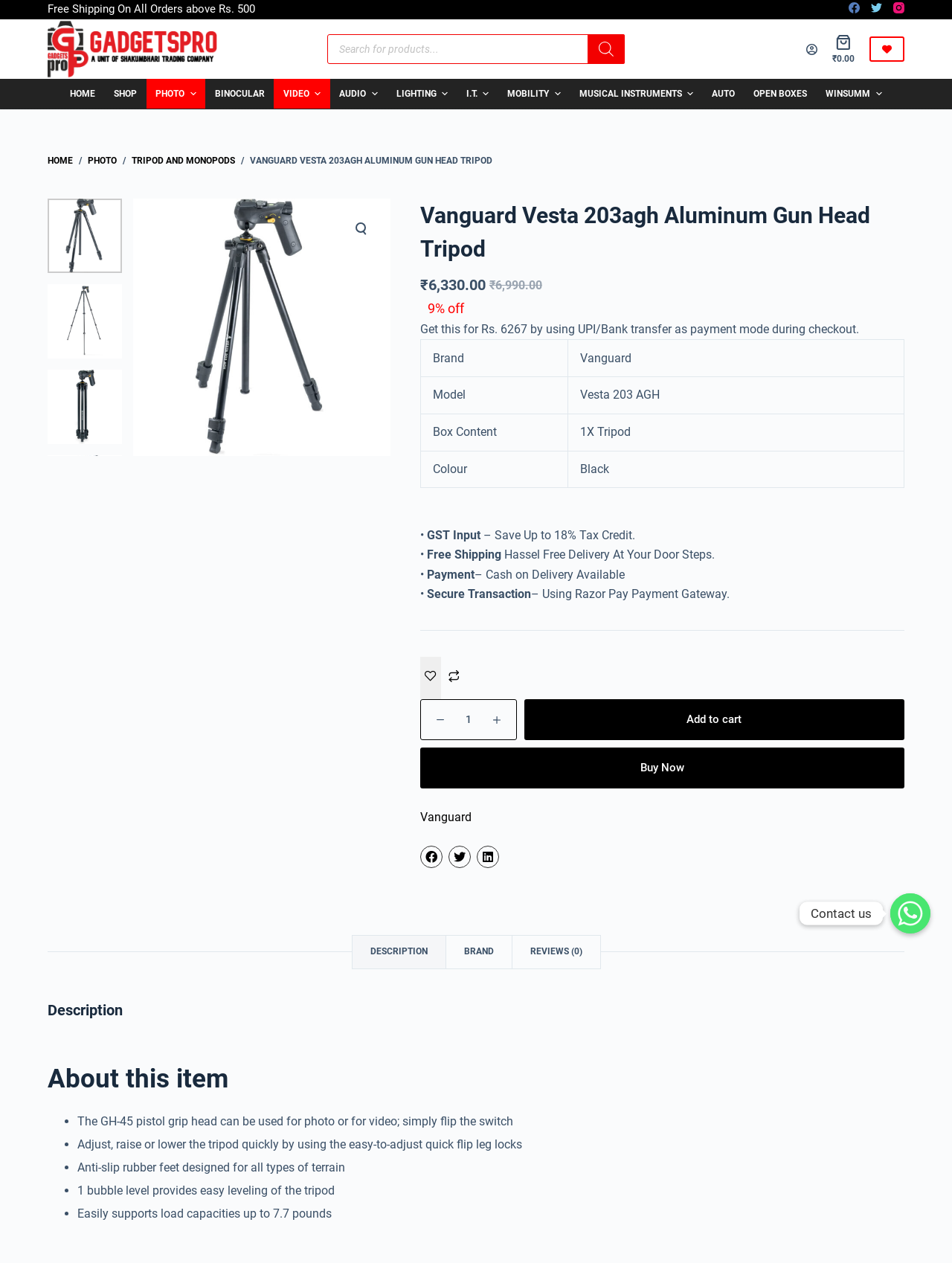Please specify the bounding box coordinates in the format (top-left x, top-left y, bottom-right x, bottom-right y), with values ranging from 0 to 1. Identify the bounding box for the UI component described as follows: Add to cart

[0.551, 0.553, 0.95, 0.586]